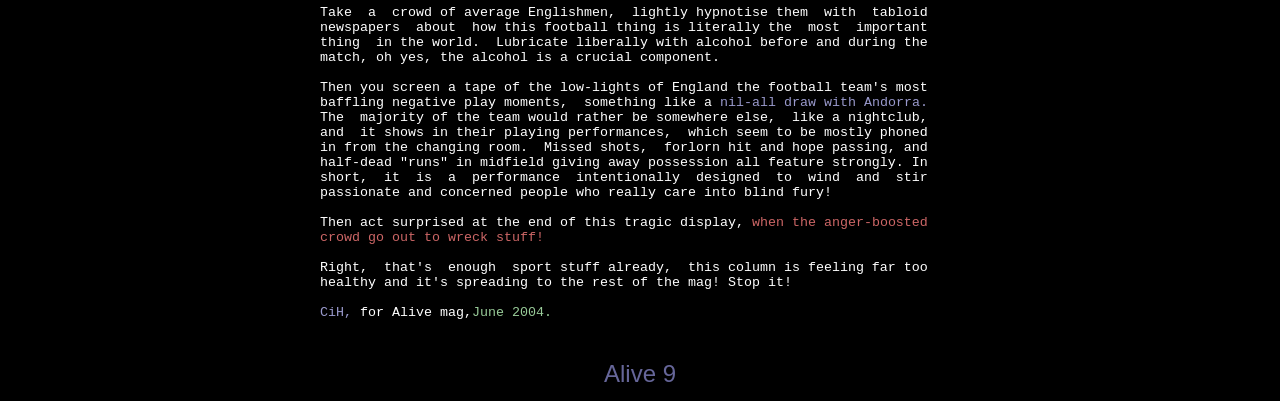What is the tone of the article?
From the image, respond using a single word or phrase.

Sarcastic